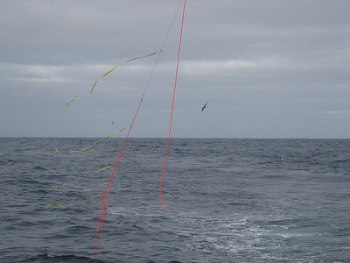What is the purpose of the fishing lines?
Provide a detailed and well-explained answer to the question.

The fishing lines are designed to mitigate environmental impacts in fisheries, specifically to reduce seabird bycatch in the Southeastern Atlantic longline fishery, as mentioned in the caption.